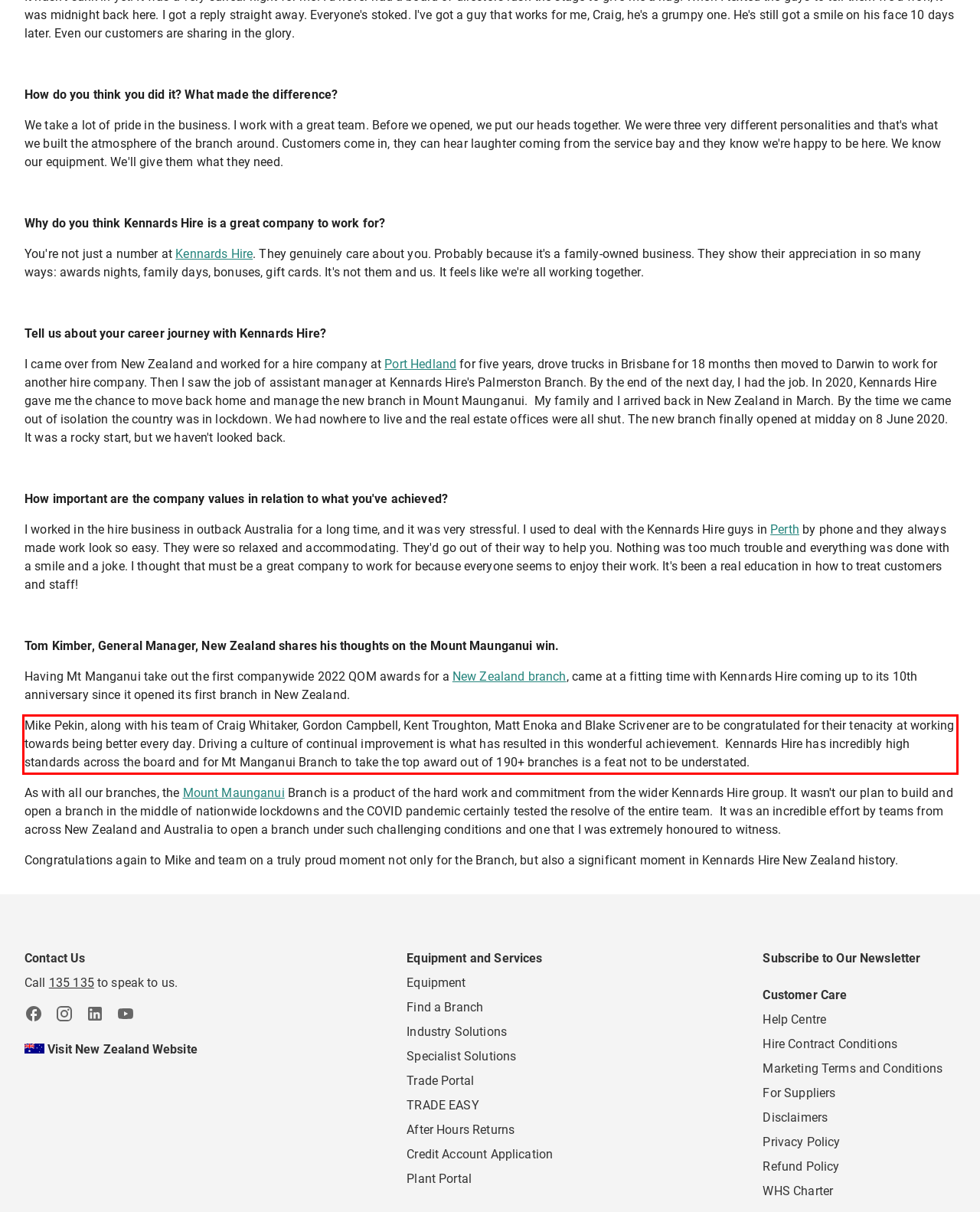In the screenshot of the webpage, find the red bounding box and perform OCR to obtain the text content restricted within this red bounding box.

Mike Pekin, along with his team of Craig Whitaker, Gordon Campbell, Kent Troughton, Matt Enoka and Blake Scrivener are to be congratulated for their tenacity at working towards being better every day. Driving a culture of continual improvement is what has resulted in this wonderful achievement. Kennards Hire has incredibly high standards across the board and for Mt Manganui Branch to take the top award out of 190+ branches is a feat not to be understated.